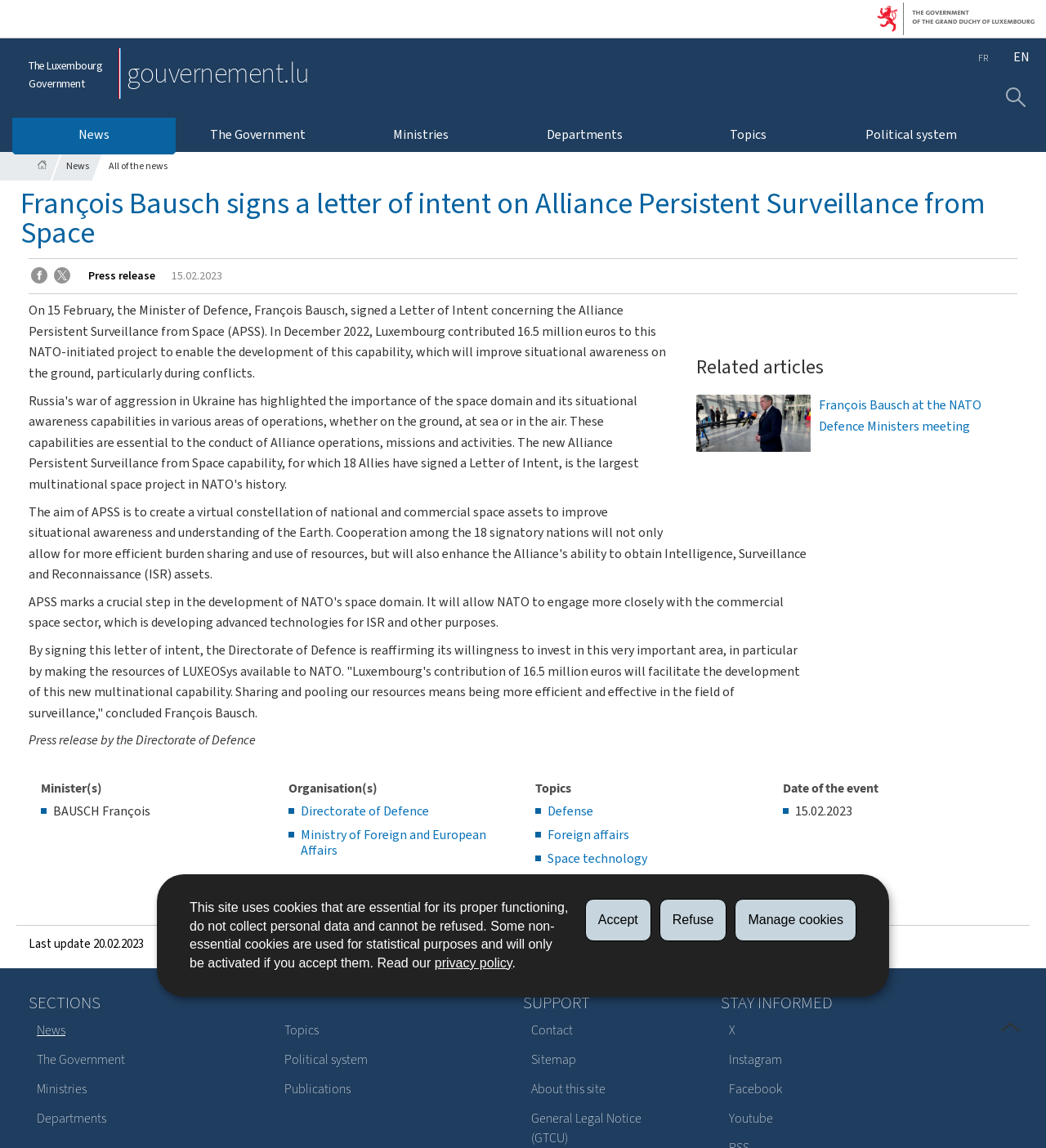What is the purpose of the Alliance Persistent Surveillance from Space (APSS) project?
Provide a one-word or short-phrase answer based on the image.

To improve situational awareness on the ground